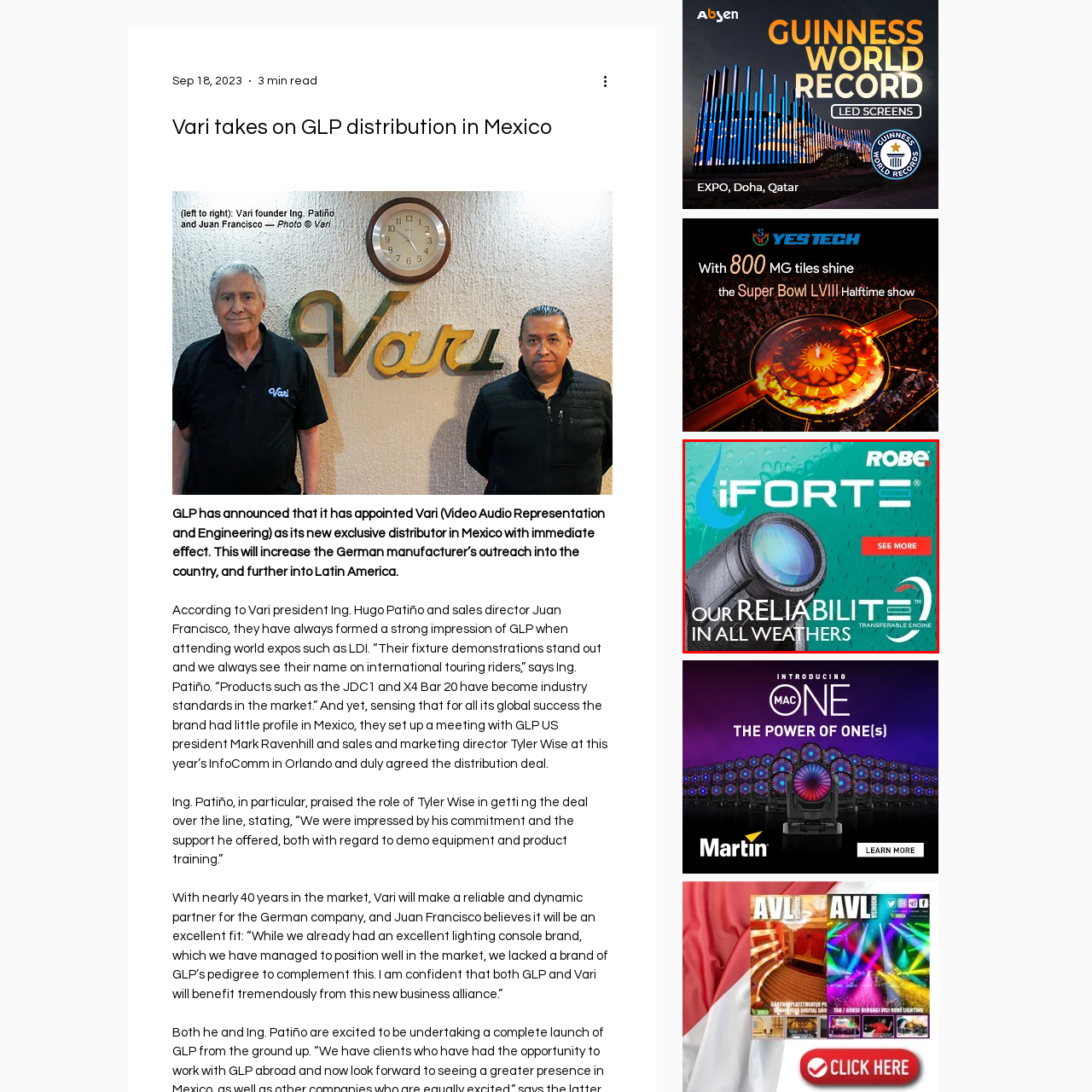Offer a detailed explanation of the elements found within the defined red outline.

The image features marketing material for Robe's iForte, a lighting solution designed to be reliable in all weather conditions. The focus of the advertisement is on the product's resilience and dependability, which is emphasized by the tagline "OUR RELIABILITY IN ALL WEATHERS." A prominent close-up of the iForte's lens showcases its design, while a striking turquoise background, splattered with water droplets, reinforces the theme of weather resistance. The brand name "Robe" and the product name "iForte" are prominently displayed, alongside a call-to-action button labeled "SEE MORE," inviting viewers to explore further details about the product. This compelling imagery and messaging cater to professionals in the lighting industry, highlighting the iForte's capabilities for outdoor and demanding environments.